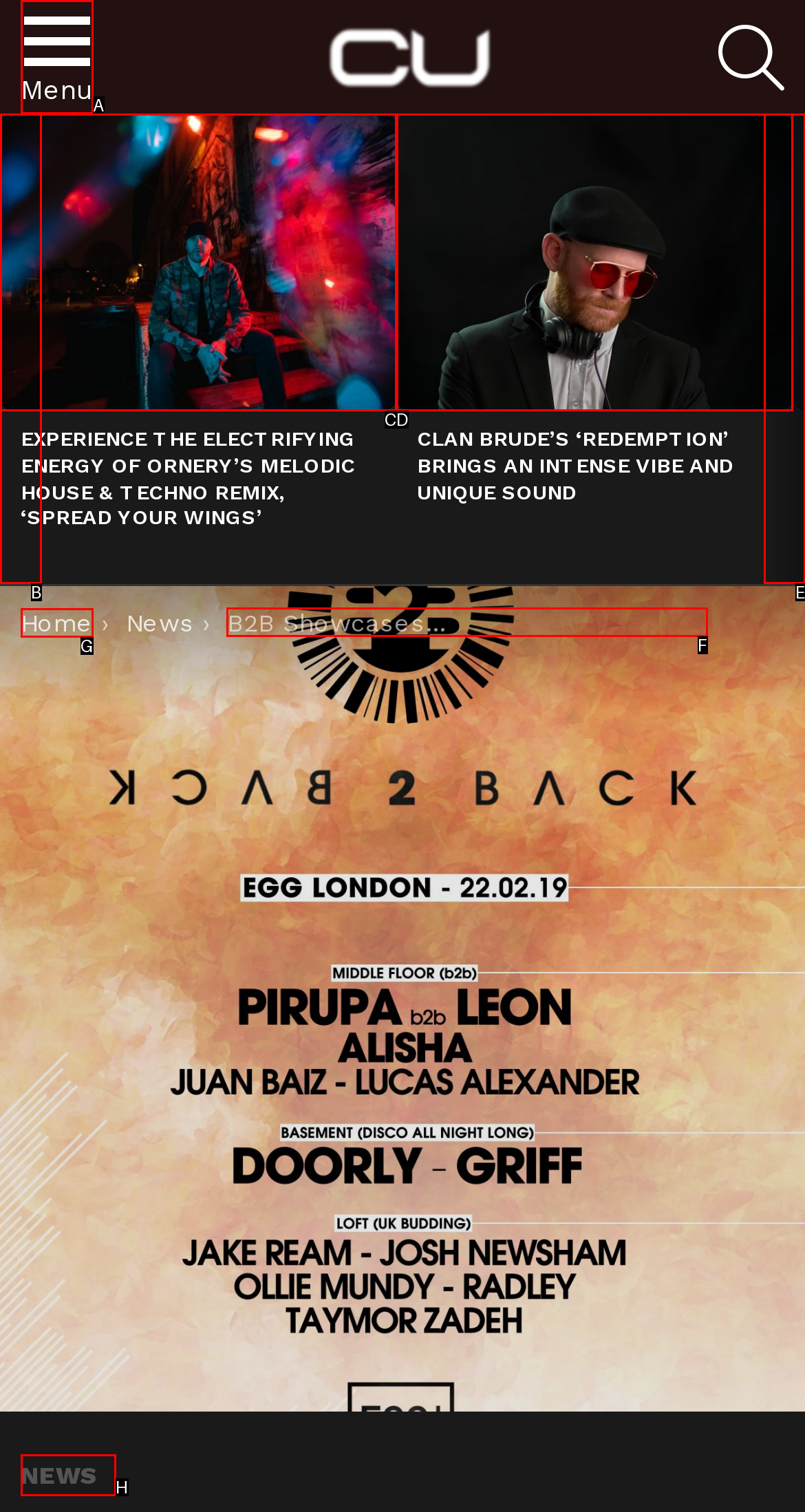Indicate which UI element needs to be clicked to fulfill the task: View the news about B2B Showcases launch at EGG London
Answer with the letter of the chosen option from the available choices directly.

F